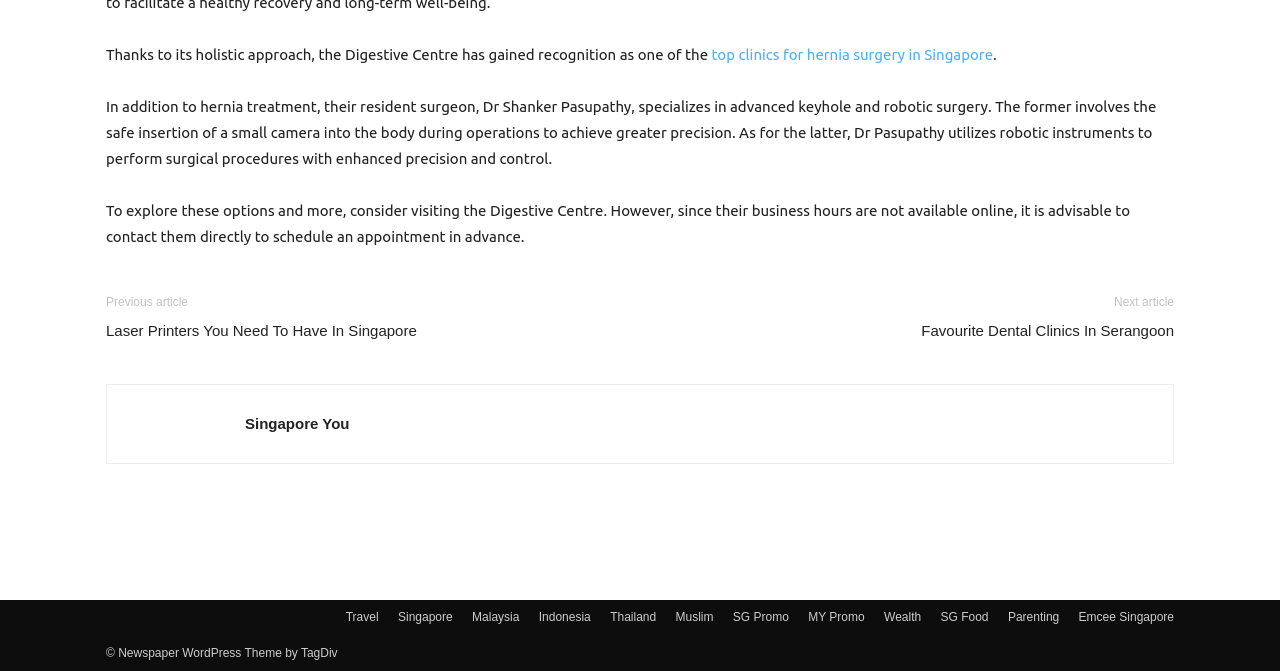Can you specify the bounding box coordinates of the area that needs to be clicked to fulfill the following instruction: "Visit the Digestive Centre website"?

[0.083, 0.301, 0.883, 0.365]